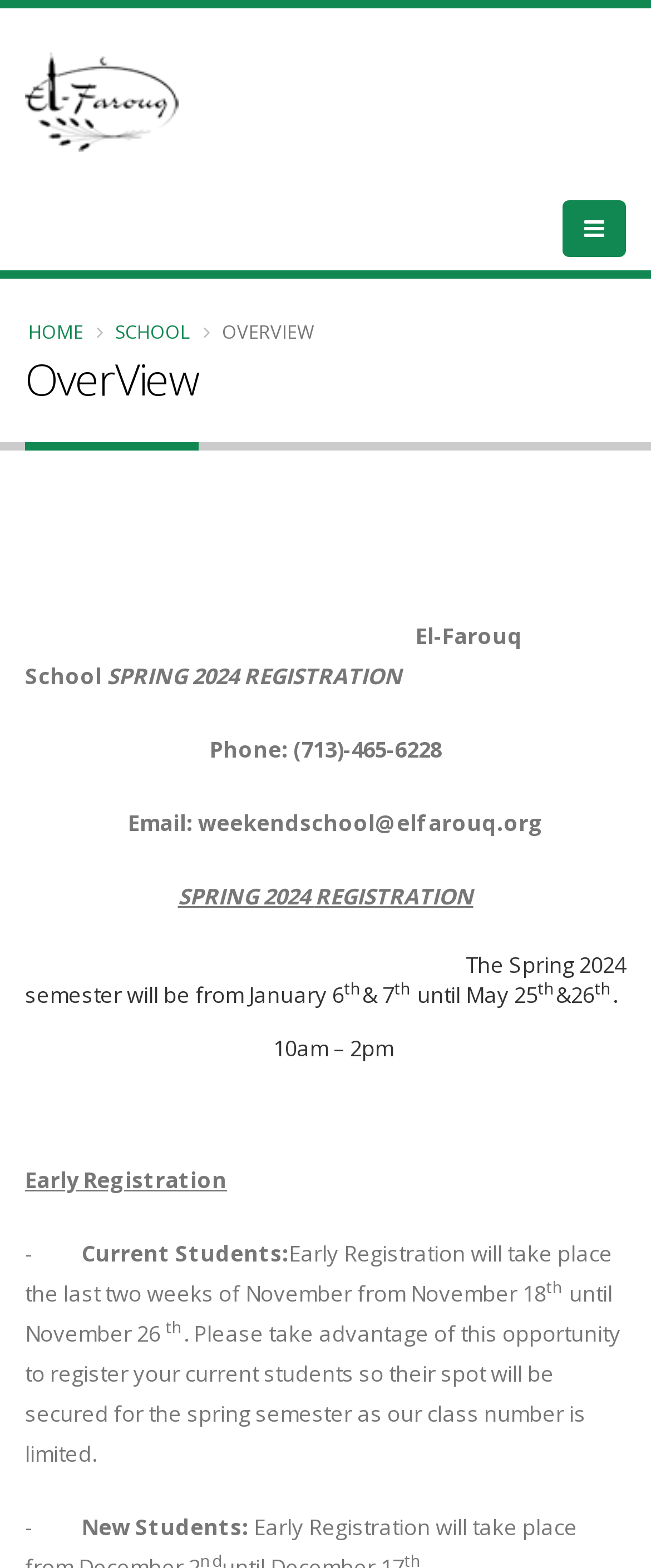What is the registration period for current students?
Deliver a detailed and extensive answer to the question.

I found the answer by reading the text under the 'Early Registration' heading, which states that current students can register from November 18 to 26.